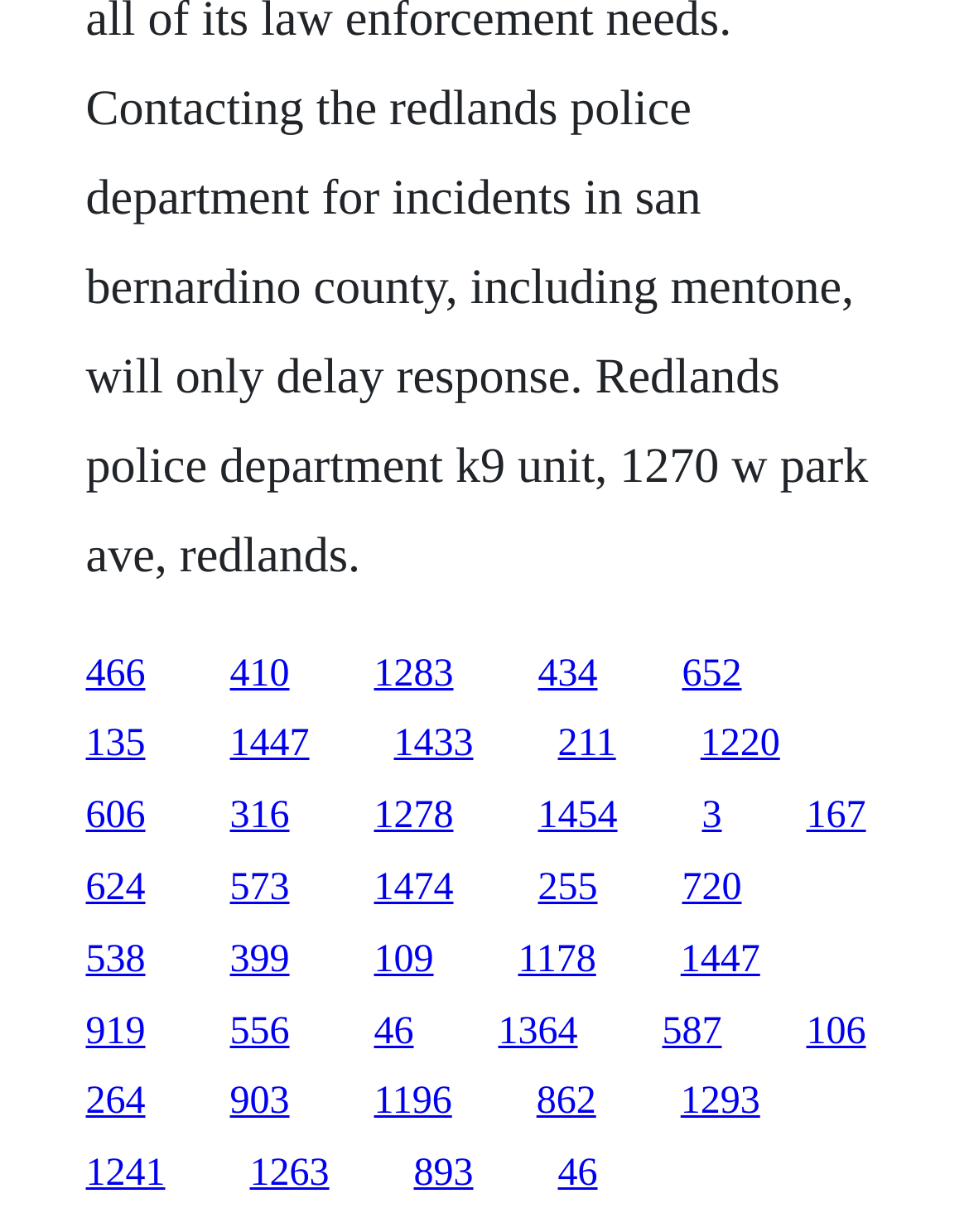Respond to the following question using a concise word or phrase: 
What is the horizontal position of the last link?

0.832